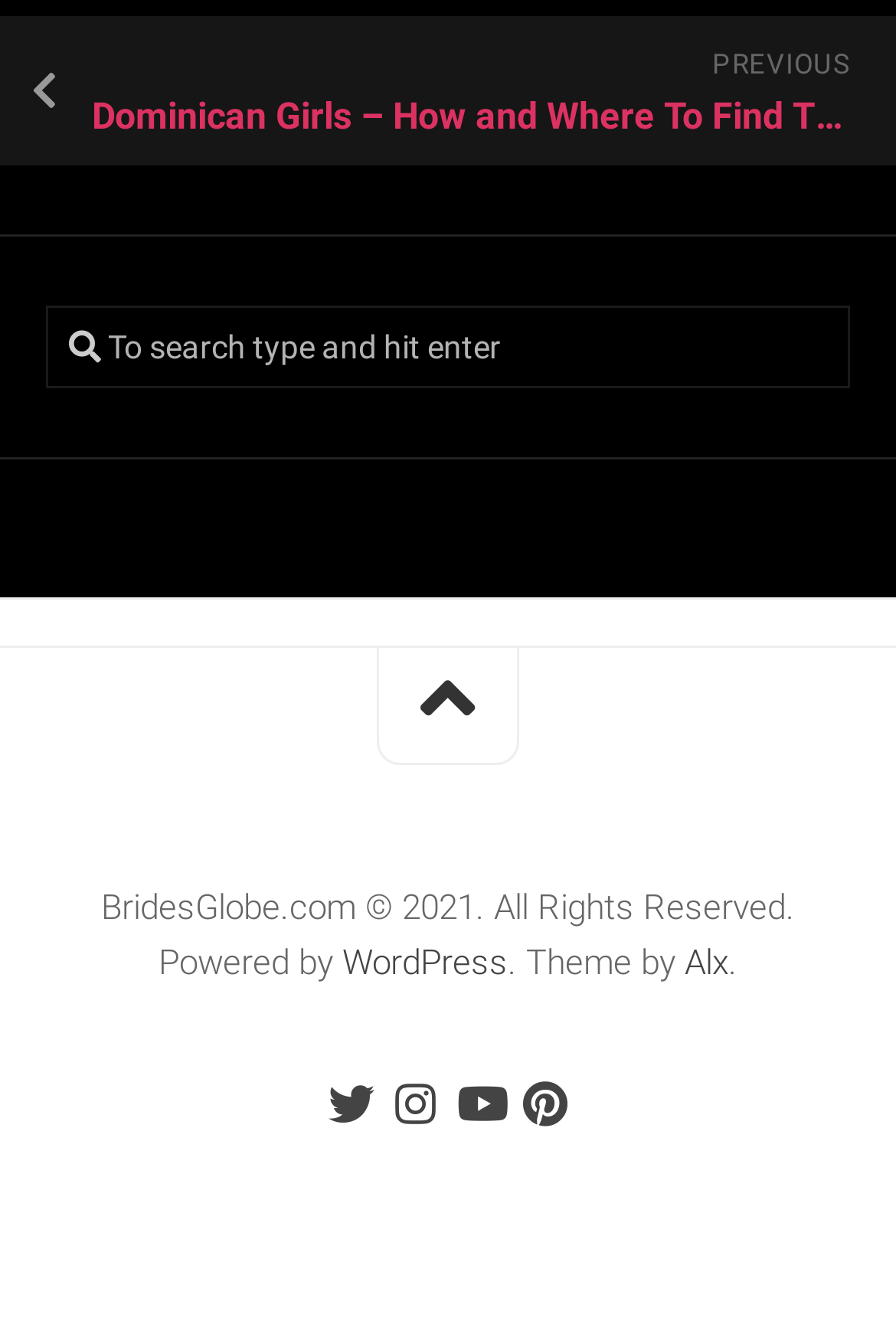Answer the question below using just one word or a short phrase: 
What is the theme of the website powered by?

Alx